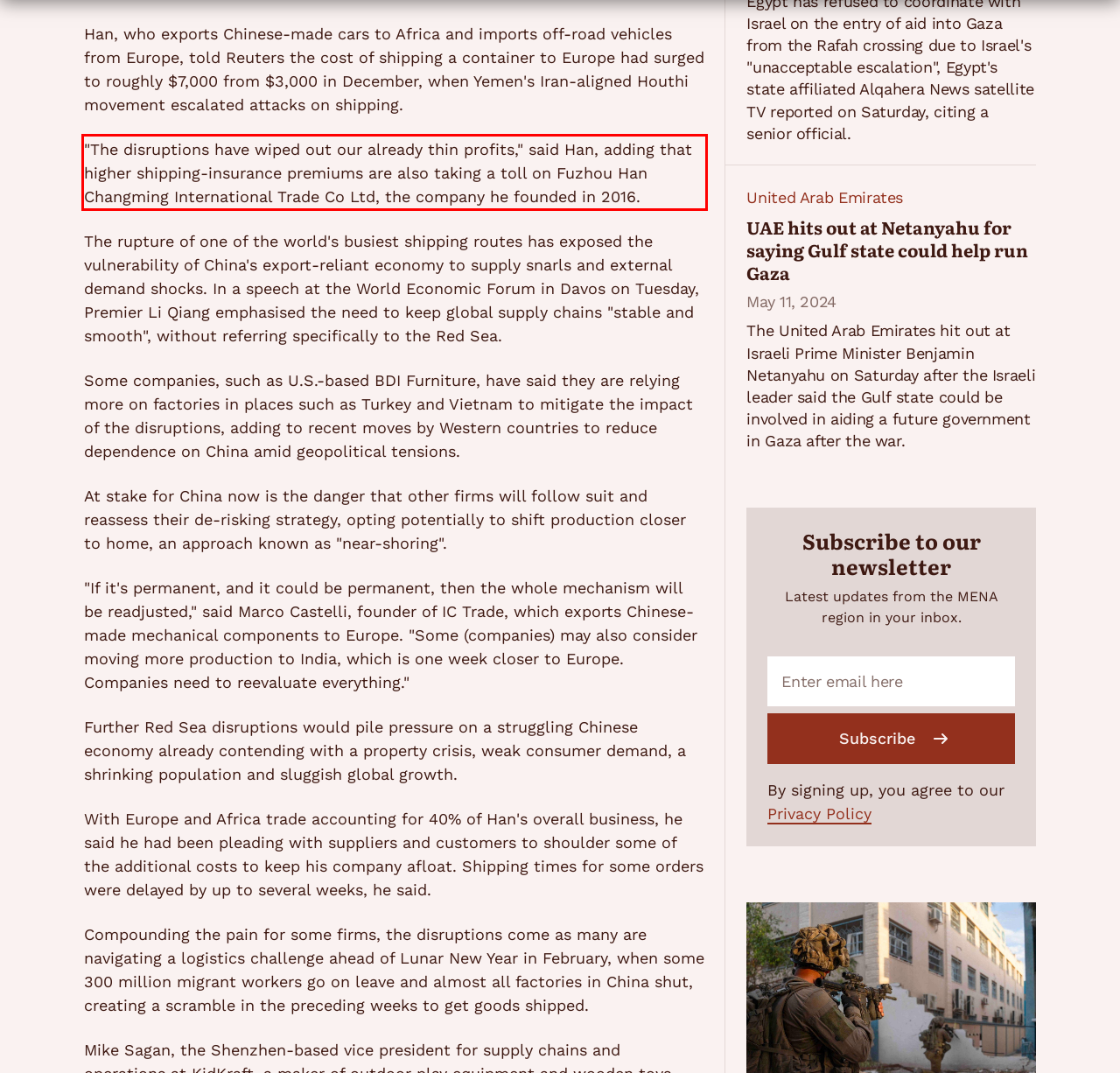Please use OCR to extract the text content from the red bounding box in the provided webpage screenshot.

"The disruptions have wiped out our already thin profits," said Han, adding that higher shipping-insurance premiums are also taking a toll on Fuzhou Han Changming International Trade Co Ltd, the company he founded in 2016.